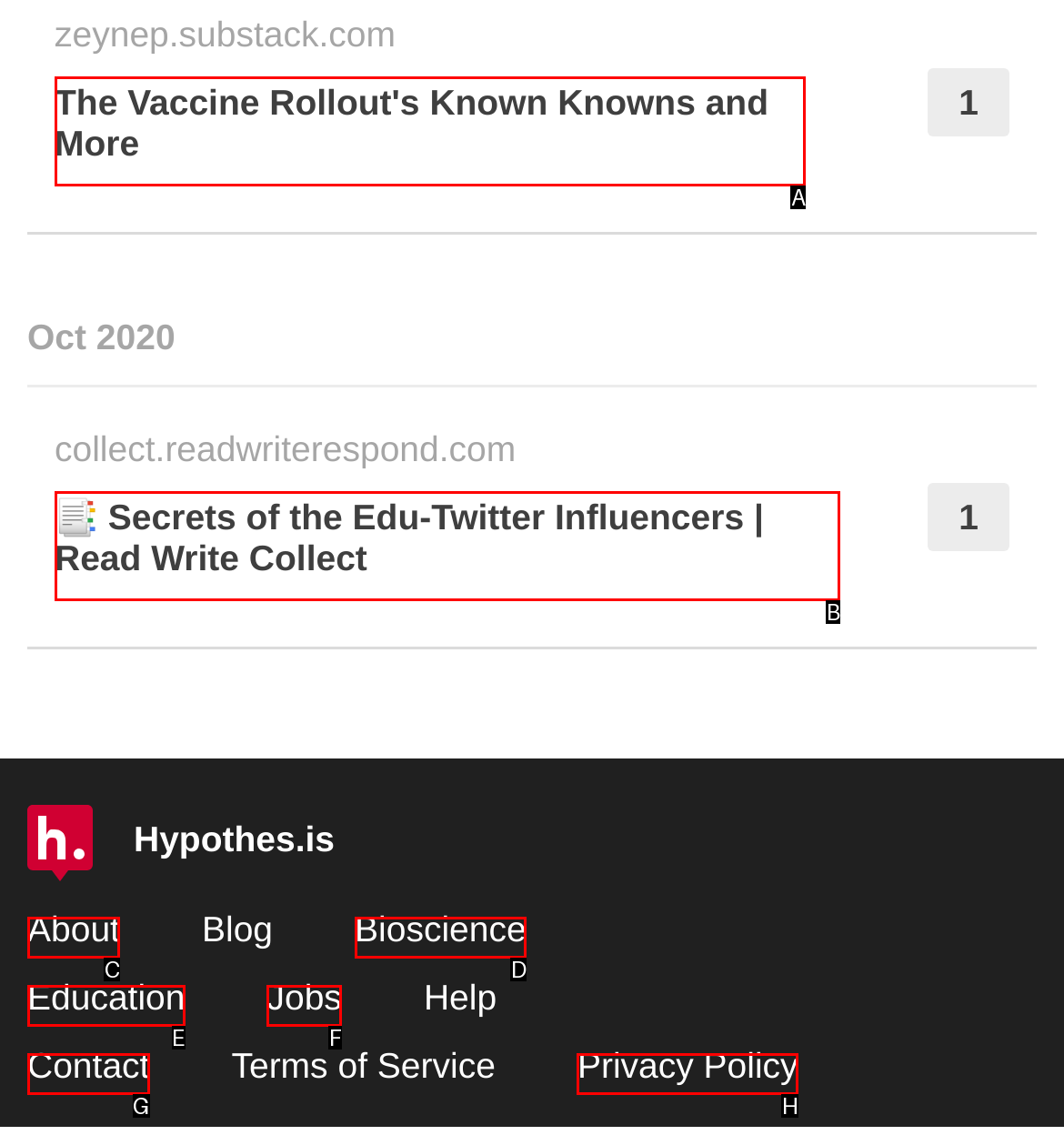Select the HTML element that best fits the description: Contact
Respond with the letter of the correct option from the choices given.

G